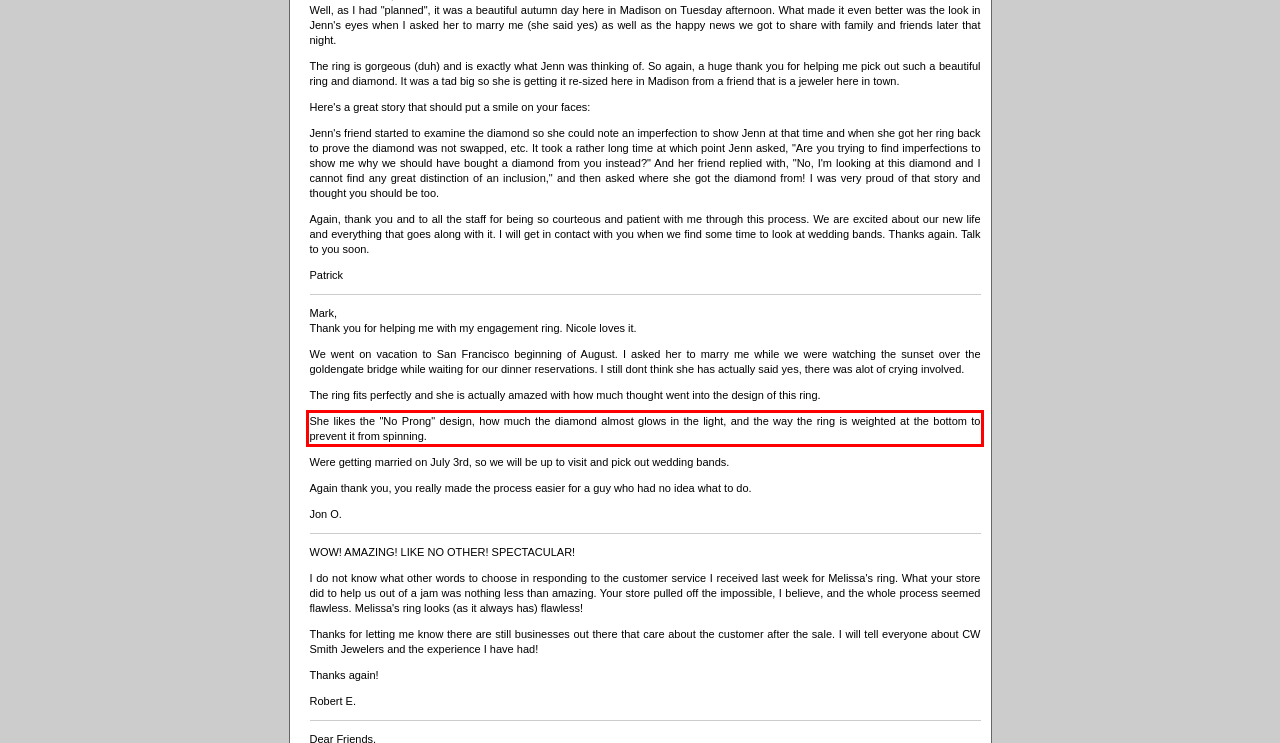Please extract the text content within the red bounding box on the webpage screenshot using OCR.

She likes the "No Prong" design, how much the diamond almost glows in the light, and the way the ring is weighted at the bottom to prevent it from spinning.